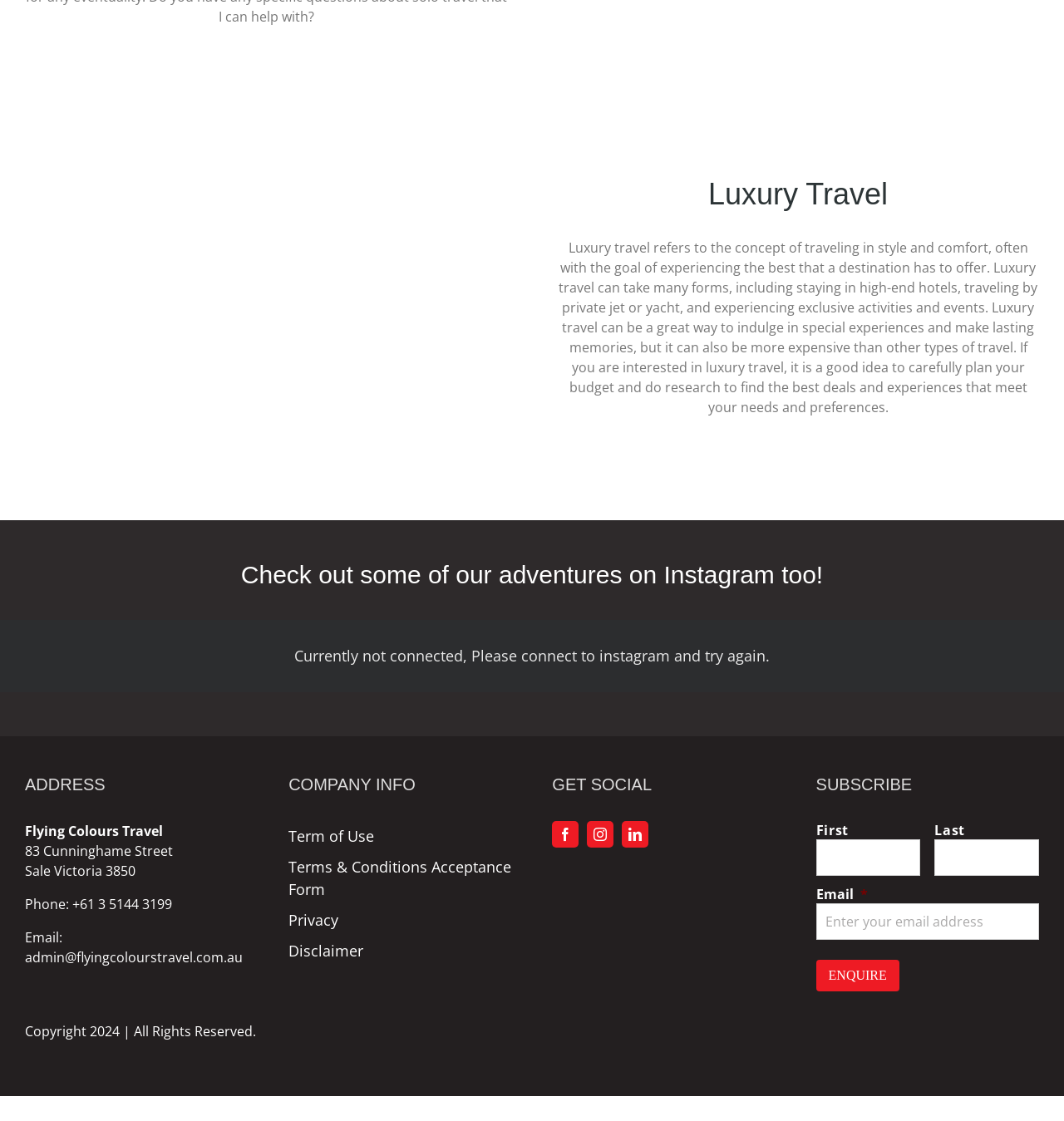Show the bounding box coordinates of the element that should be clicked to complete the task: "Click the 'ENQUIRE' button".

[0.767, 0.856, 0.845, 0.885]